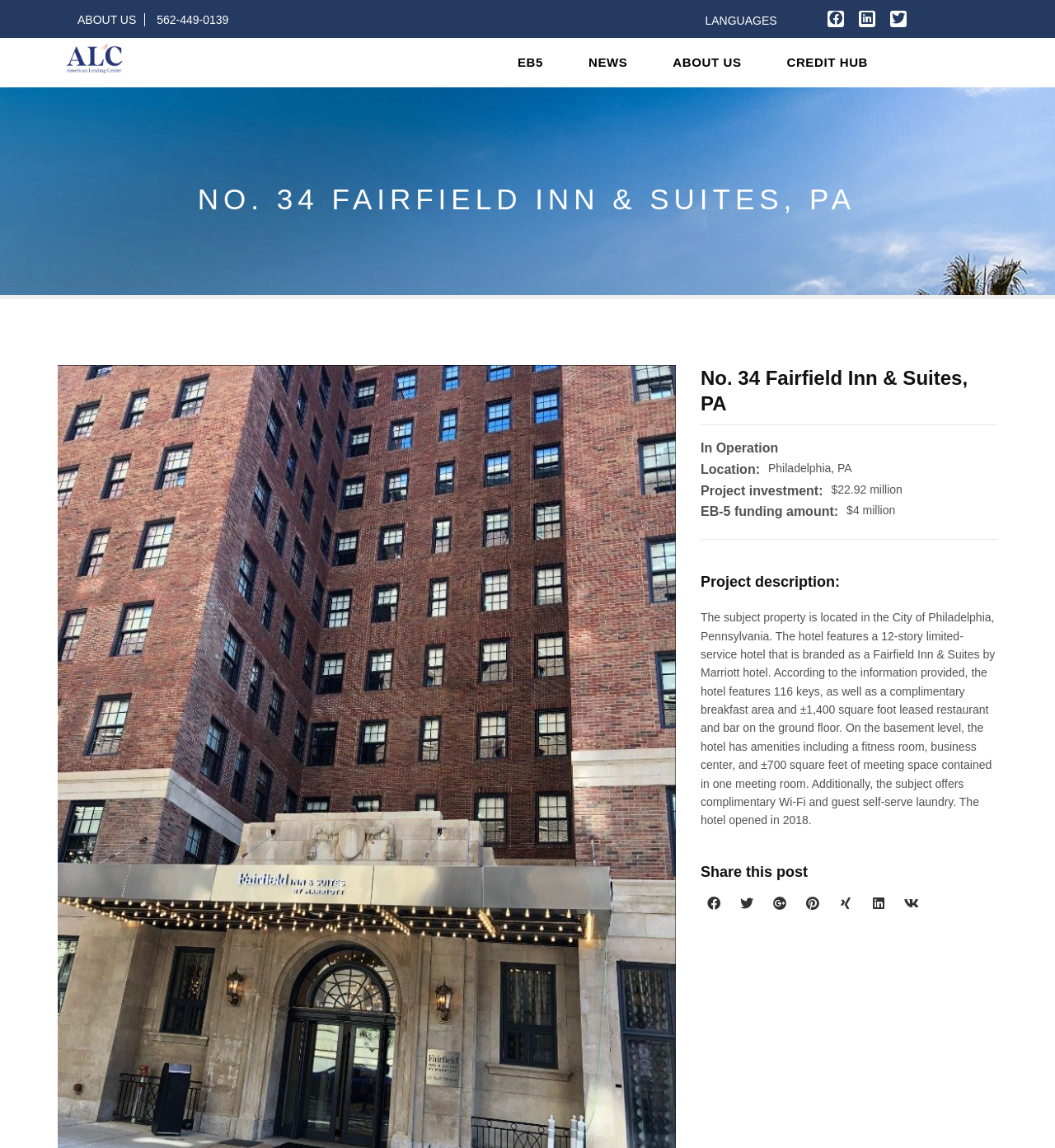What is the year the hotel opened?
Please provide an in-depth and detailed response to the question.

I found the answer by reading the project description, which mentions that the hotel opened in 2018.